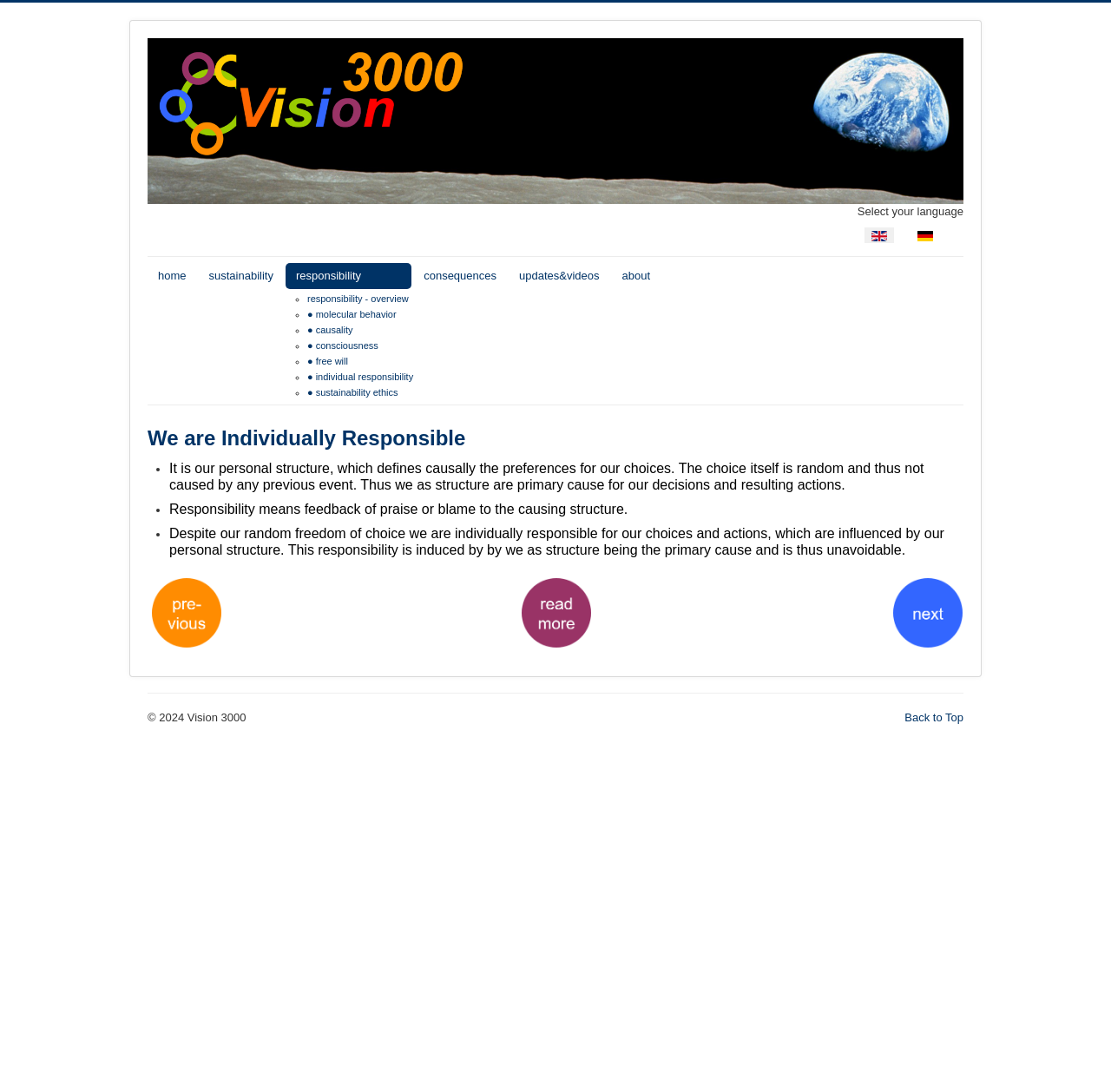Please find the bounding box coordinates of the element that must be clicked to perform the given instruction: "Select English language". The coordinates should be four float numbers from 0 to 1, i.e., [left, top, right, bottom].

[0.778, 0.203, 0.805, 0.227]